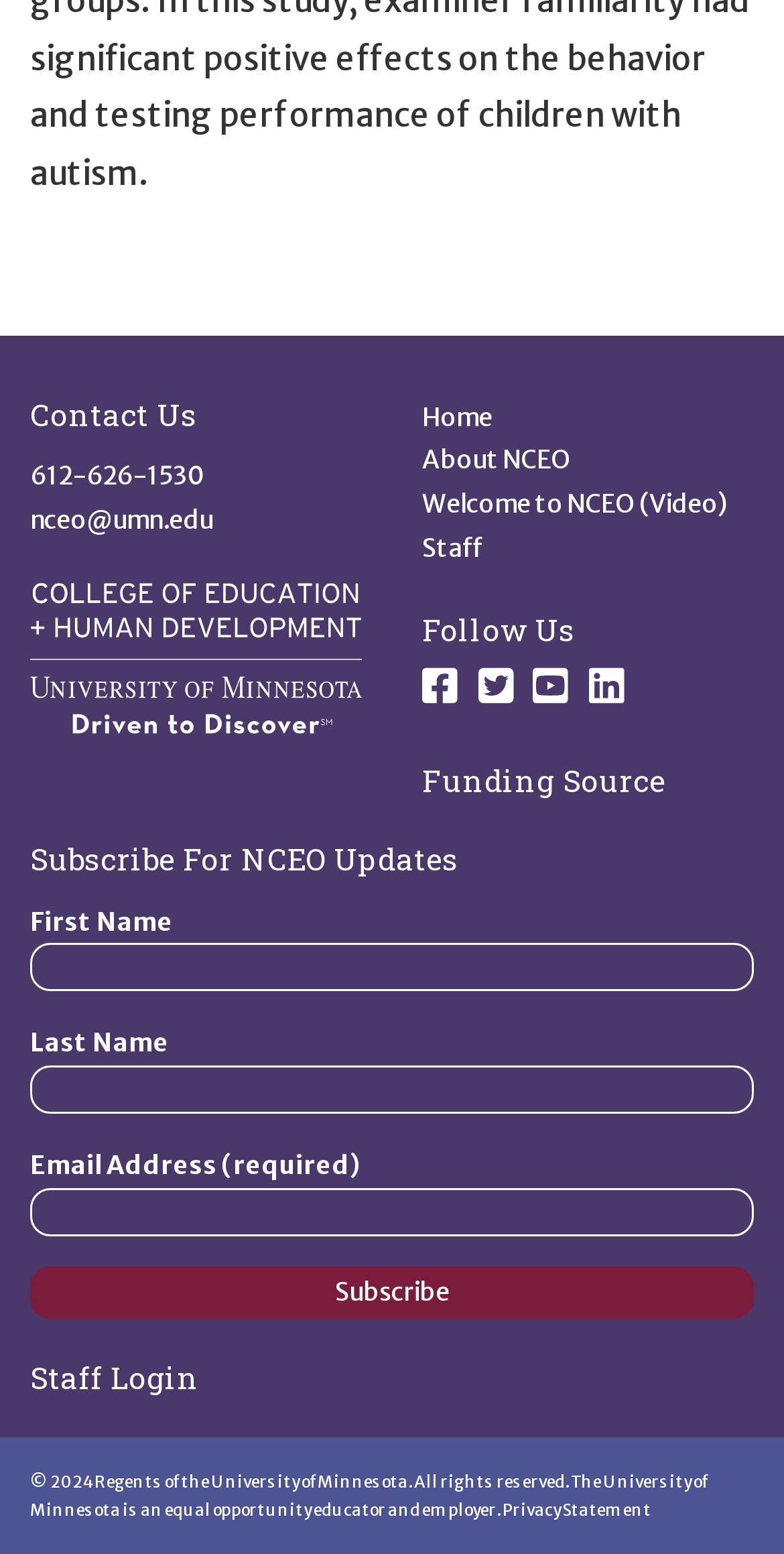Based on the description "parent_node: First Name name="FNAME"", find the bounding box of the specified UI element.

[0.038, 0.607, 0.962, 0.638]